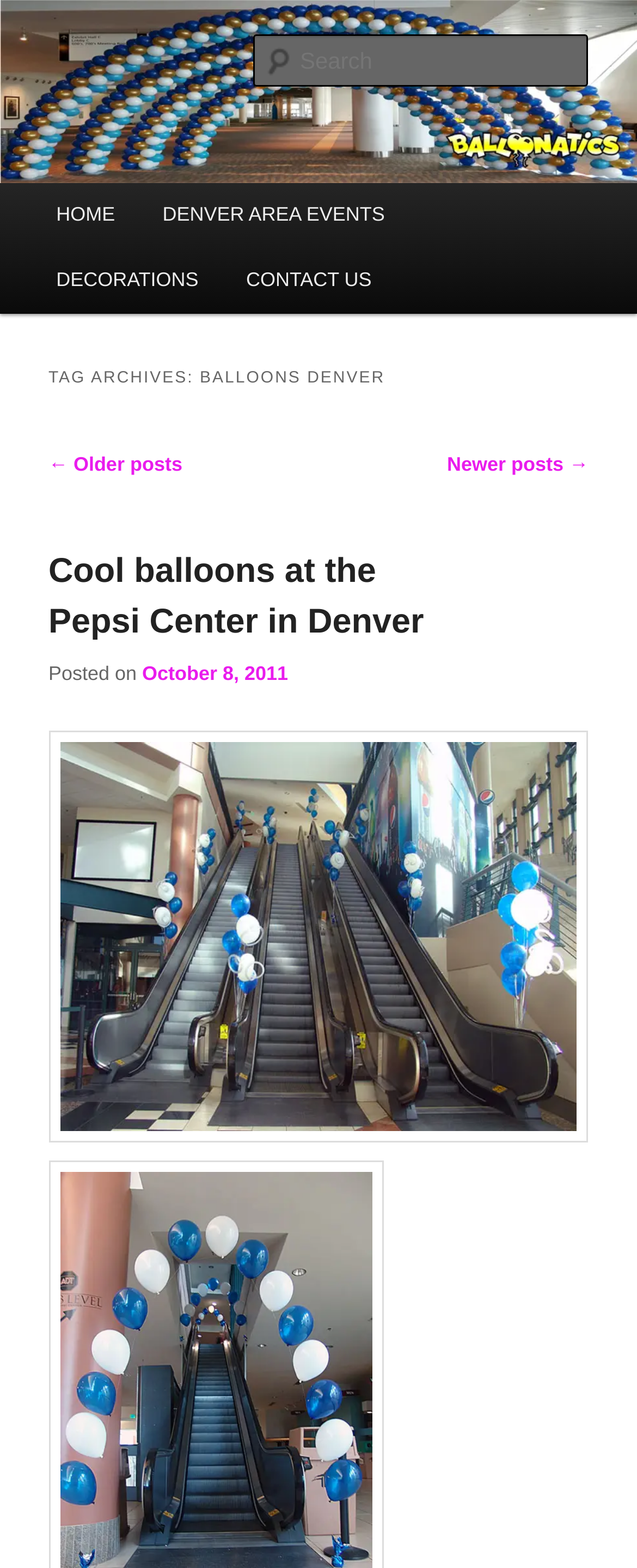Provide the bounding box coordinates of the HTML element this sentence describes: "parent_node: Search name="s" placeholder="Search"". The bounding box coordinates consist of four float numbers between 0 and 1, i.e., [left, top, right, bottom].

[0.396, 0.022, 0.924, 0.055]